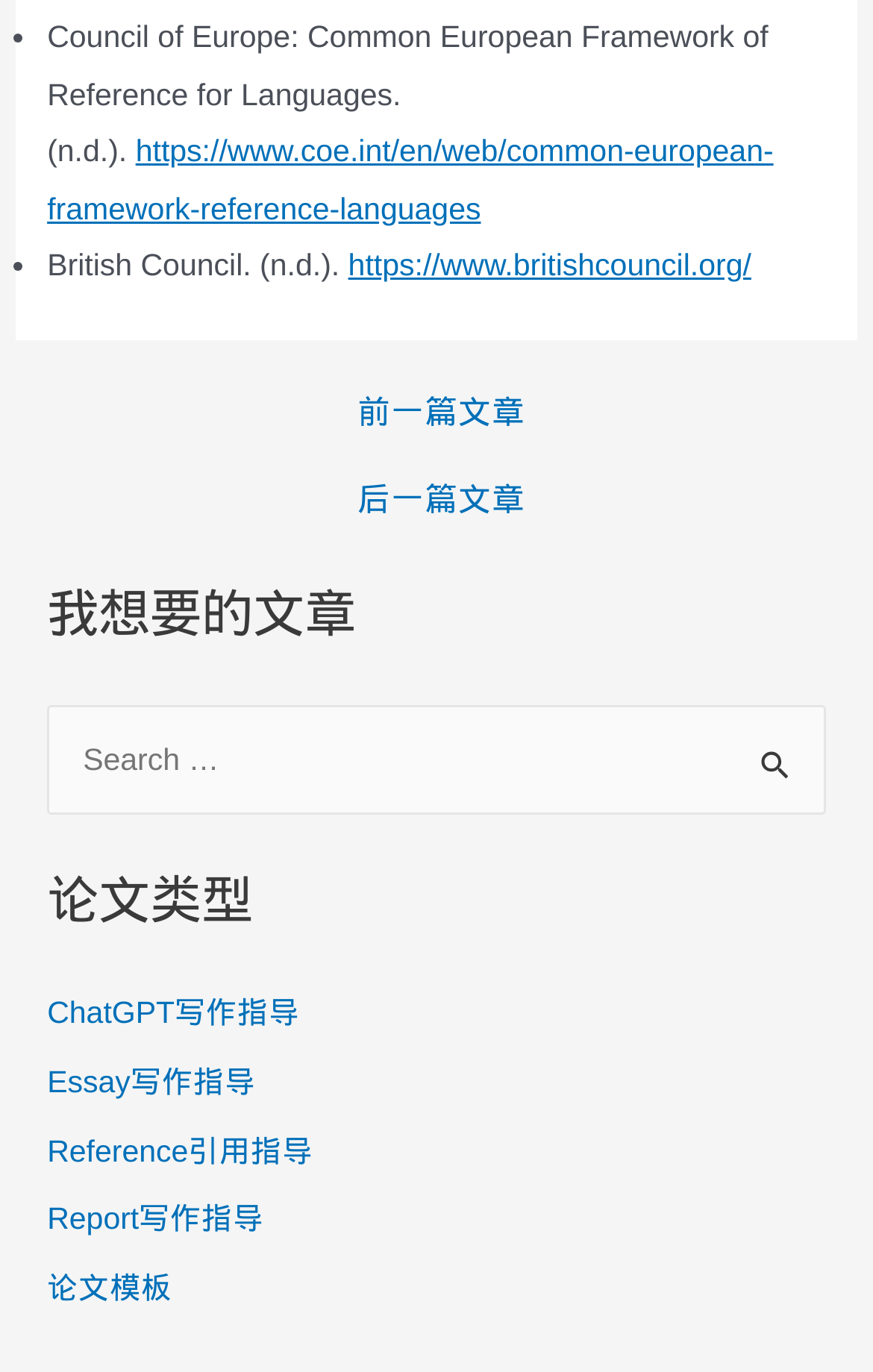How many links are there in the navigation section?
Analyze the image and deliver a detailed answer to the question.

I counted the number of links in the navigation section, which includes '前一篇文章', '后一篇文章', 'ChatGPT写作指导', 'Essay写作指导', and 'Report写作指导', totaling 5 links.